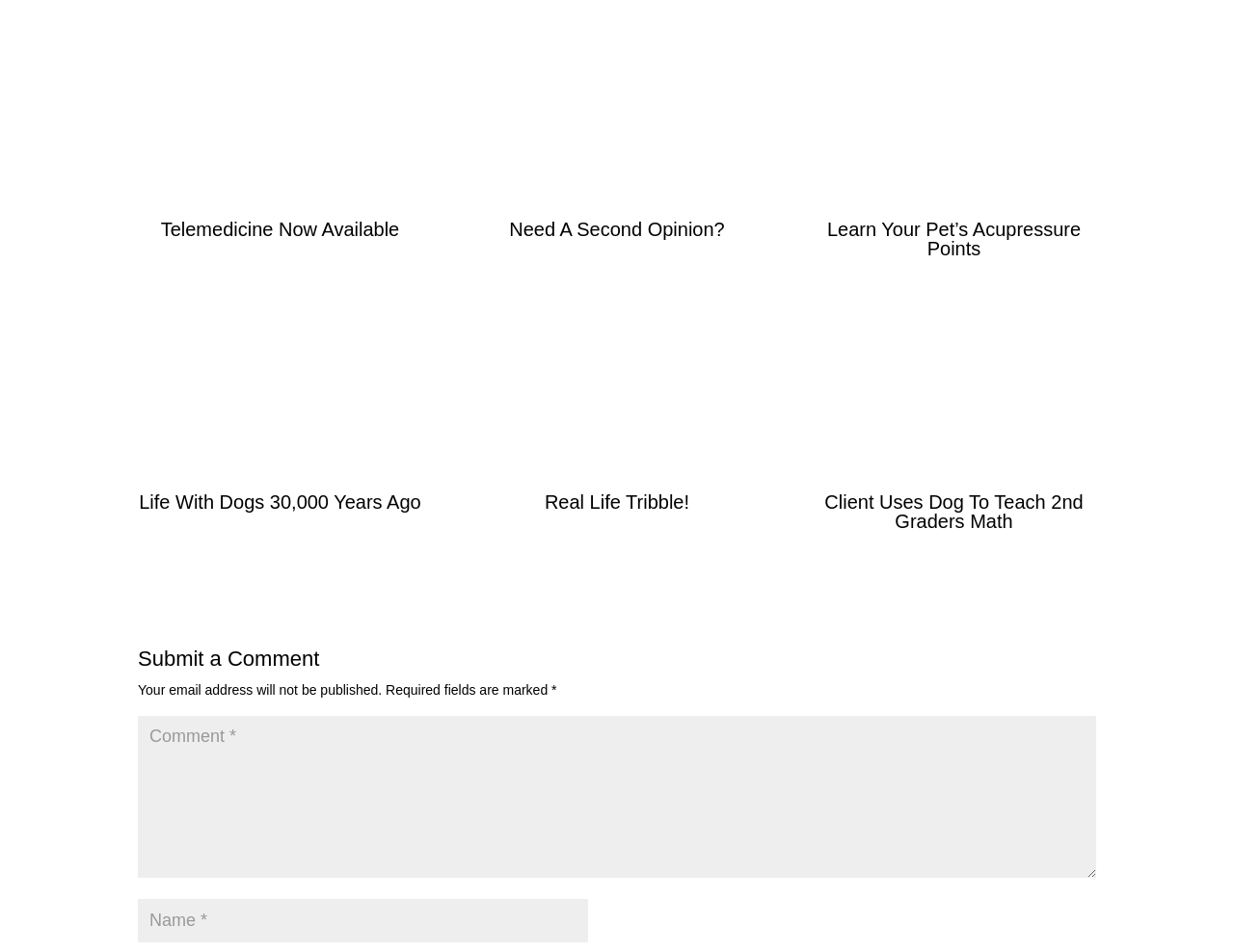Kindly respond to the following question with a single word or a brief phrase: 
What is the subject of the image with bad skin issues?

Dog